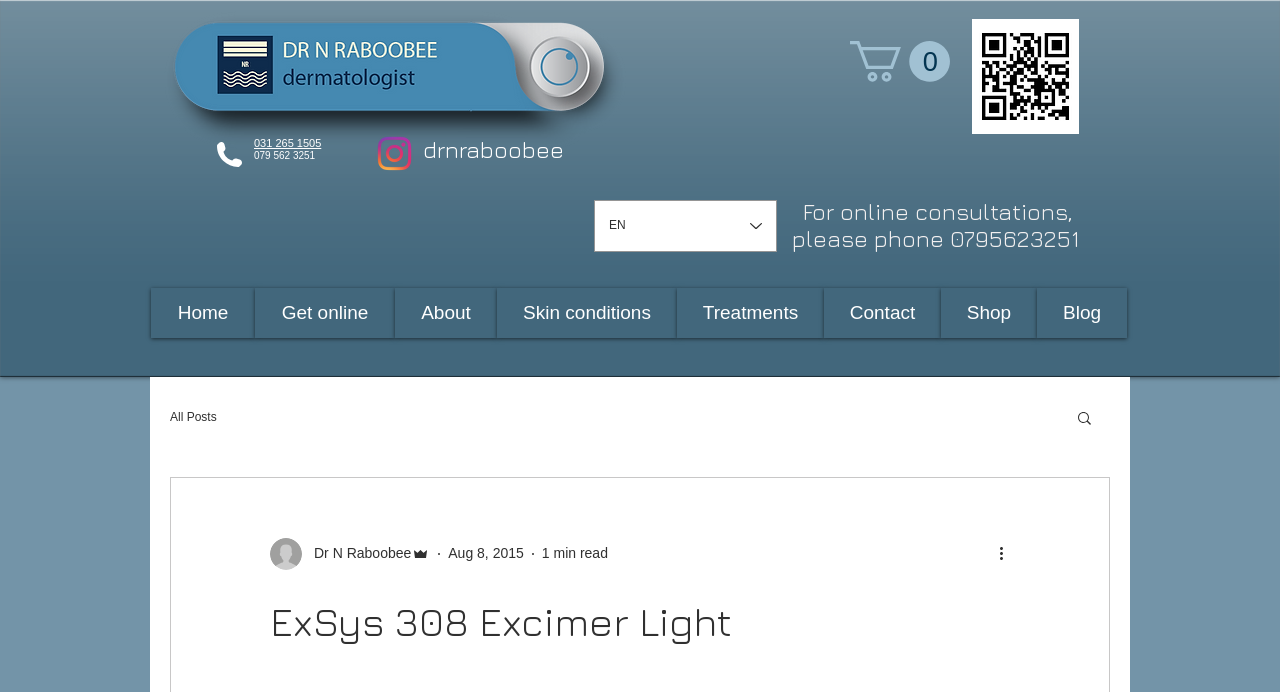Determine the bounding box coordinates of the target area to click to execute the following instruction: "Contact us."

[0.644, 0.416, 0.735, 0.488]